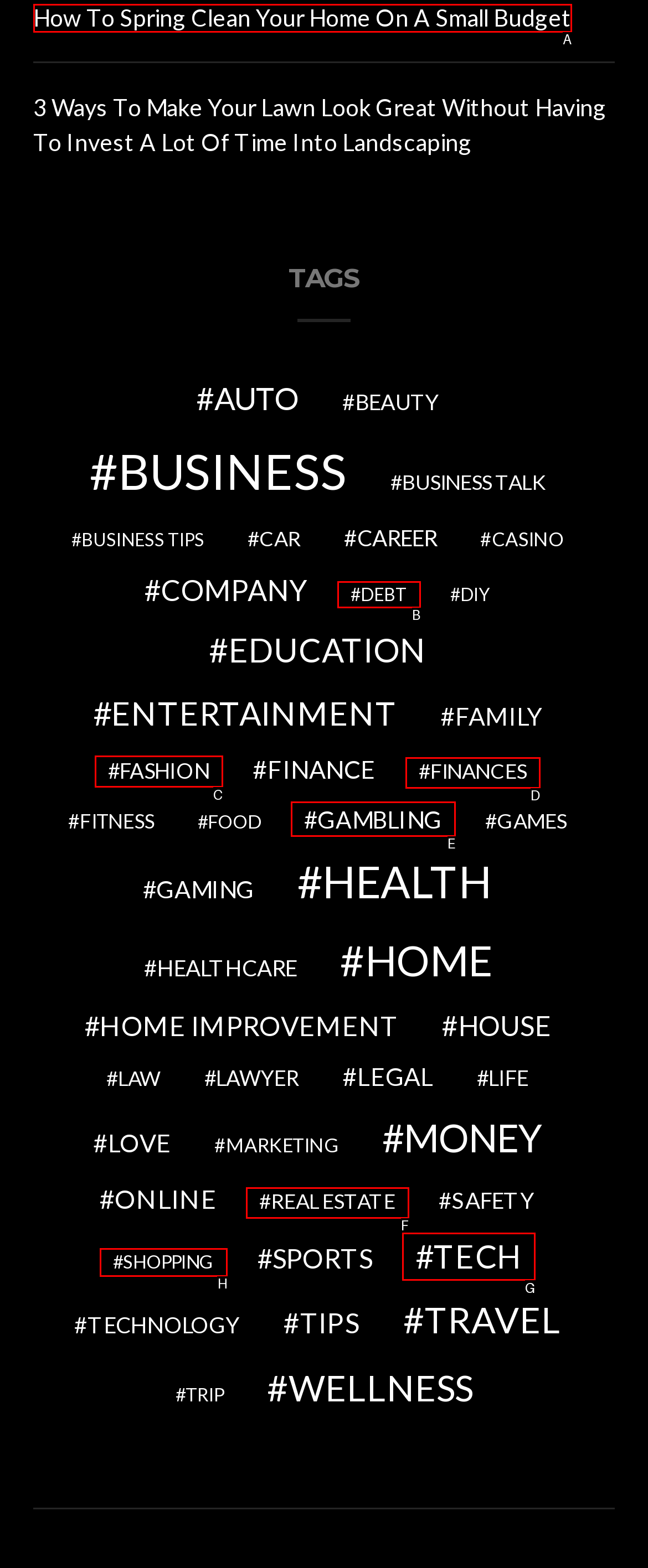Indicate which UI element needs to be clicked to fulfill the task: Browse 'shopping' related content
Answer with the letter of the chosen option from the available choices directly.

H